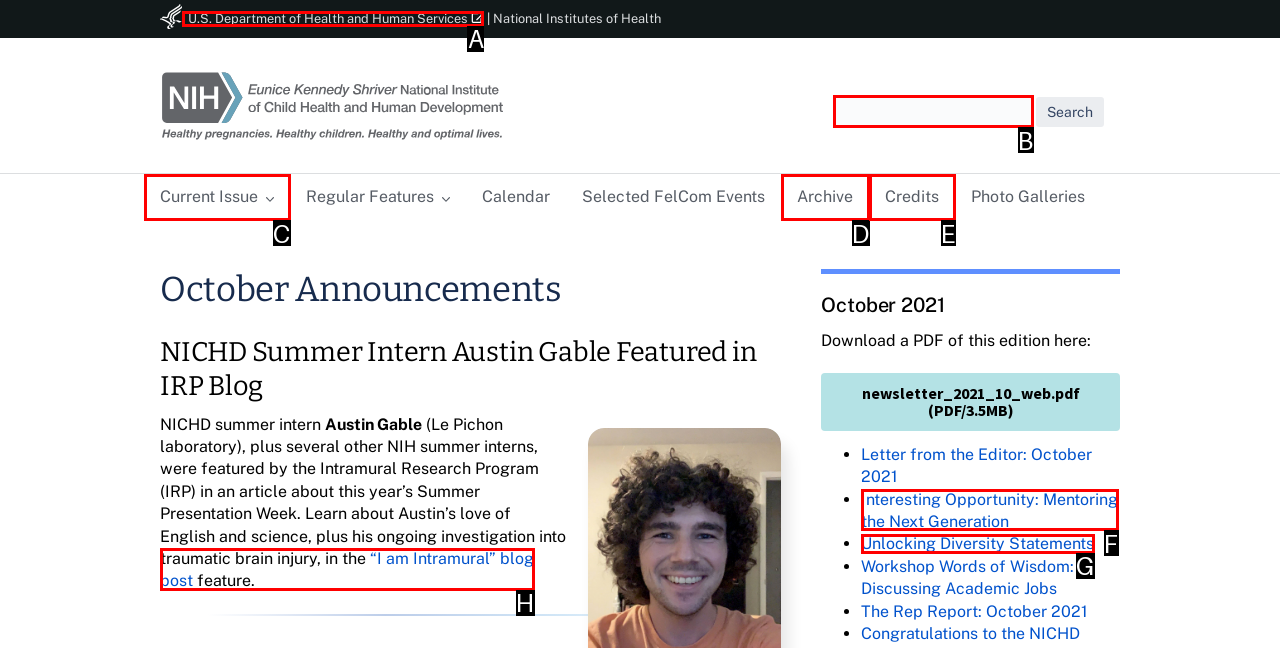Given the description: Unlocking Diversity Statements, choose the HTML element that matches it. Indicate your answer with the letter of the option.

G